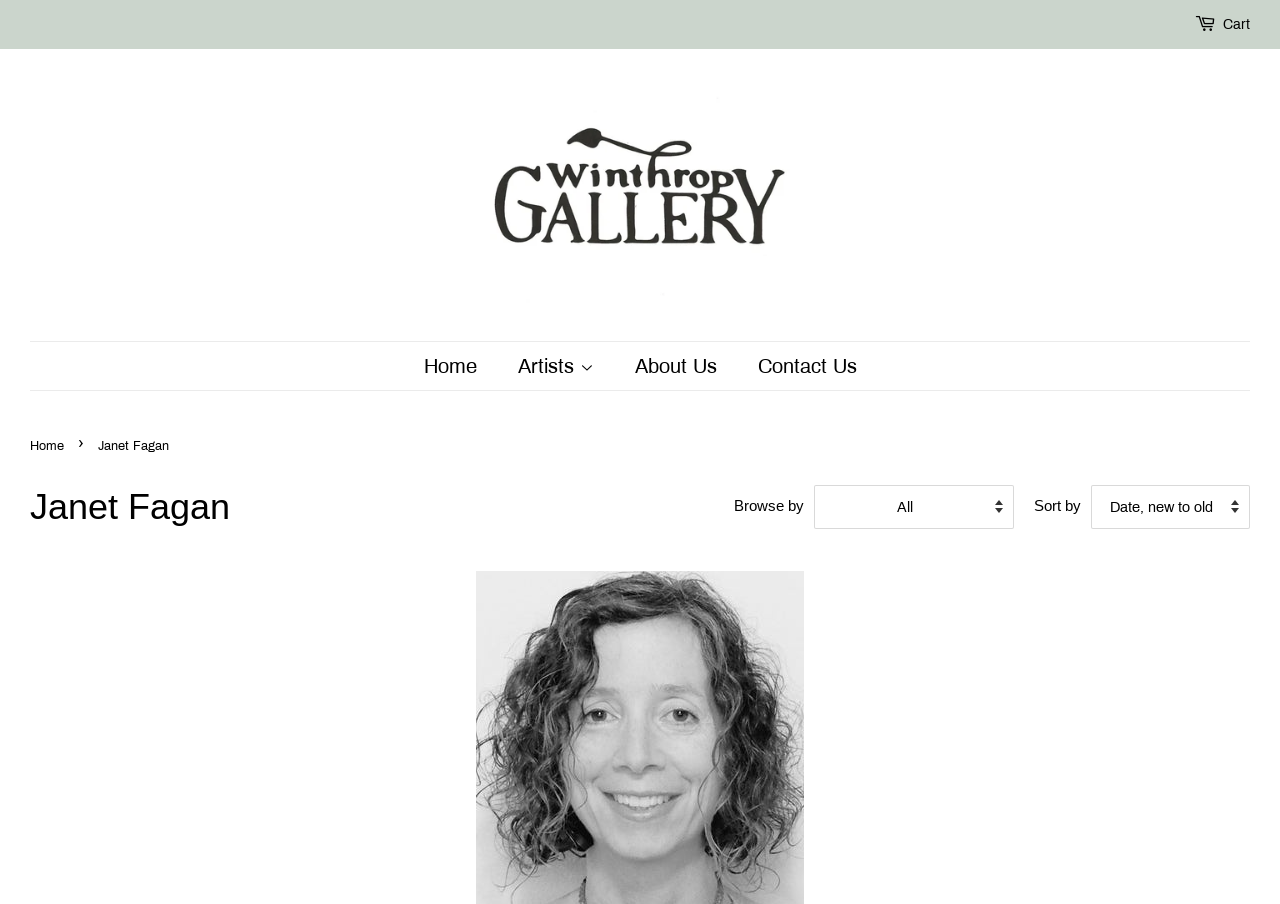Can you identify the bounding box coordinates of the clickable region needed to carry out this instruction: 'visit Winthrop Gallery'? The coordinates should be four float numbers within the range of 0 to 1, stated as [left, top, right, bottom].

[0.383, 0.088, 0.617, 0.344]